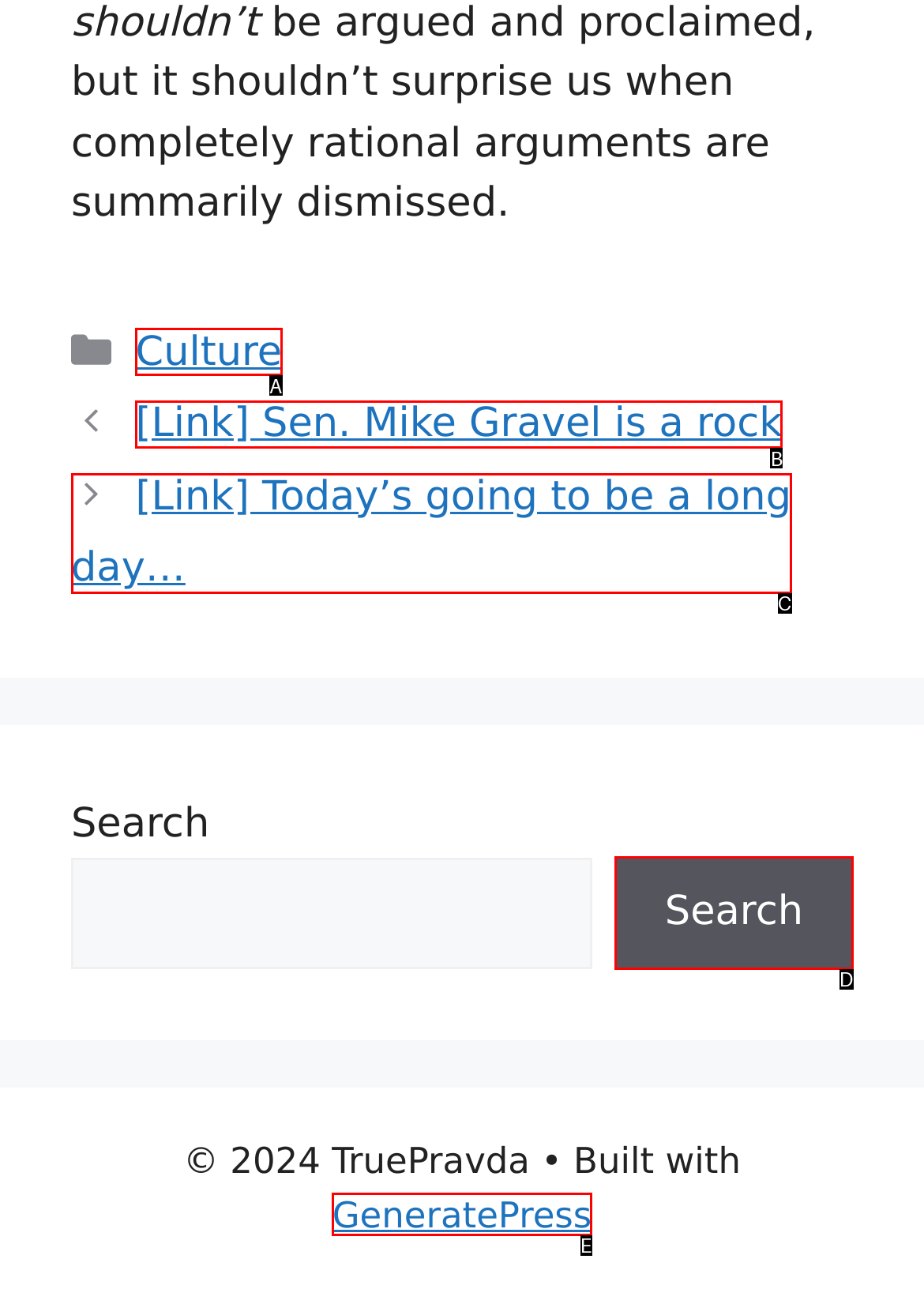Select the HTML element that corresponds to the description: Culture. Answer with the letter of the matching option directly from the choices given.

A